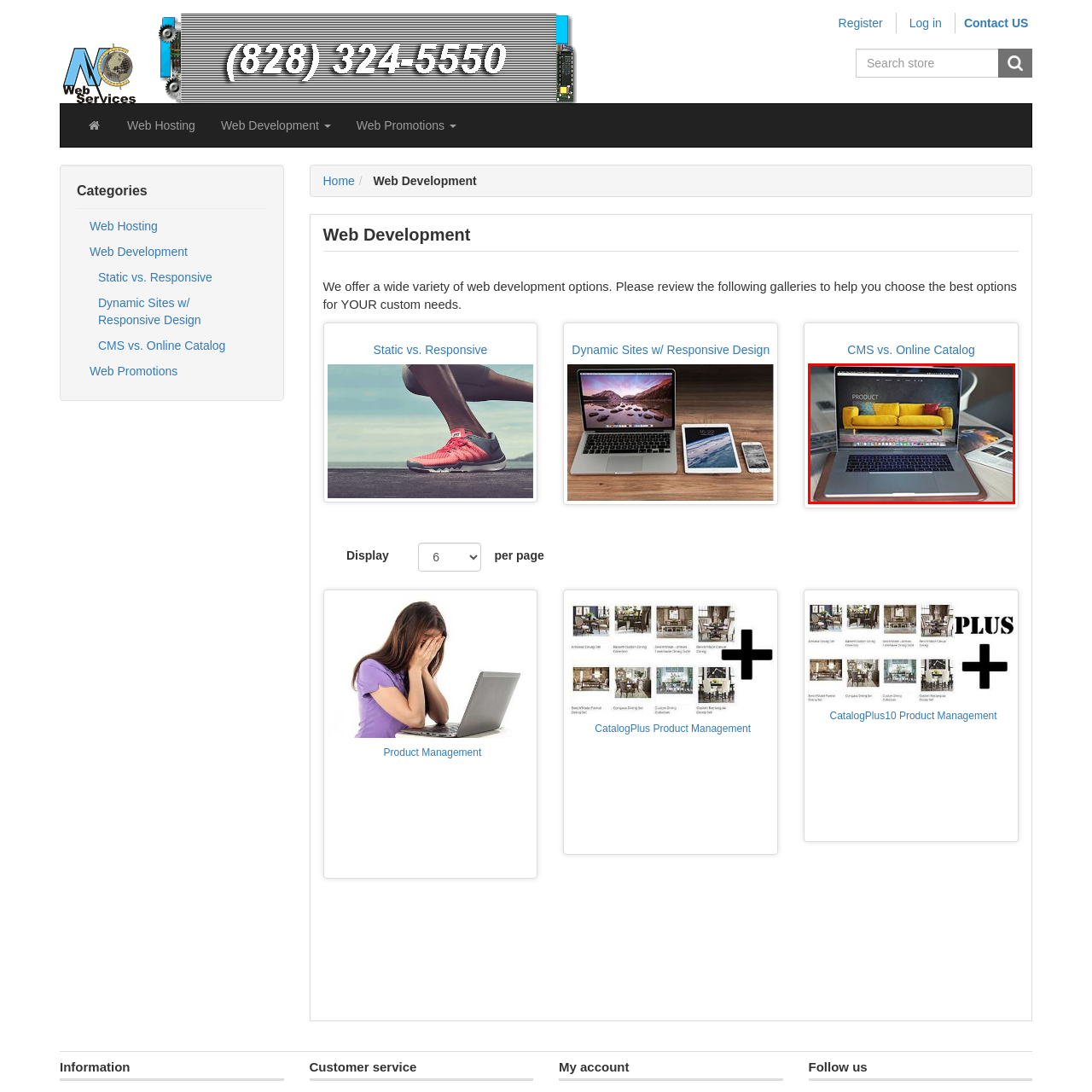Describe thoroughly what is shown in the red-bordered area of the image.

The image showcases a laptop displaying an elegant website featuring a vibrant yellow sofa prominently labeled with the word "PRODUCT." This contemporary design is framed by a sophisticated backdrop, enhancing the appeal of the showcased furniture. The laptop rests on a stylish wooden surface, surrounded by magazines, creating a cozy and inviting atmosphere. This scene reflects a focus on interior design and product presentation, suggesting a seamless blend of technology and aesthetics in modern web development.